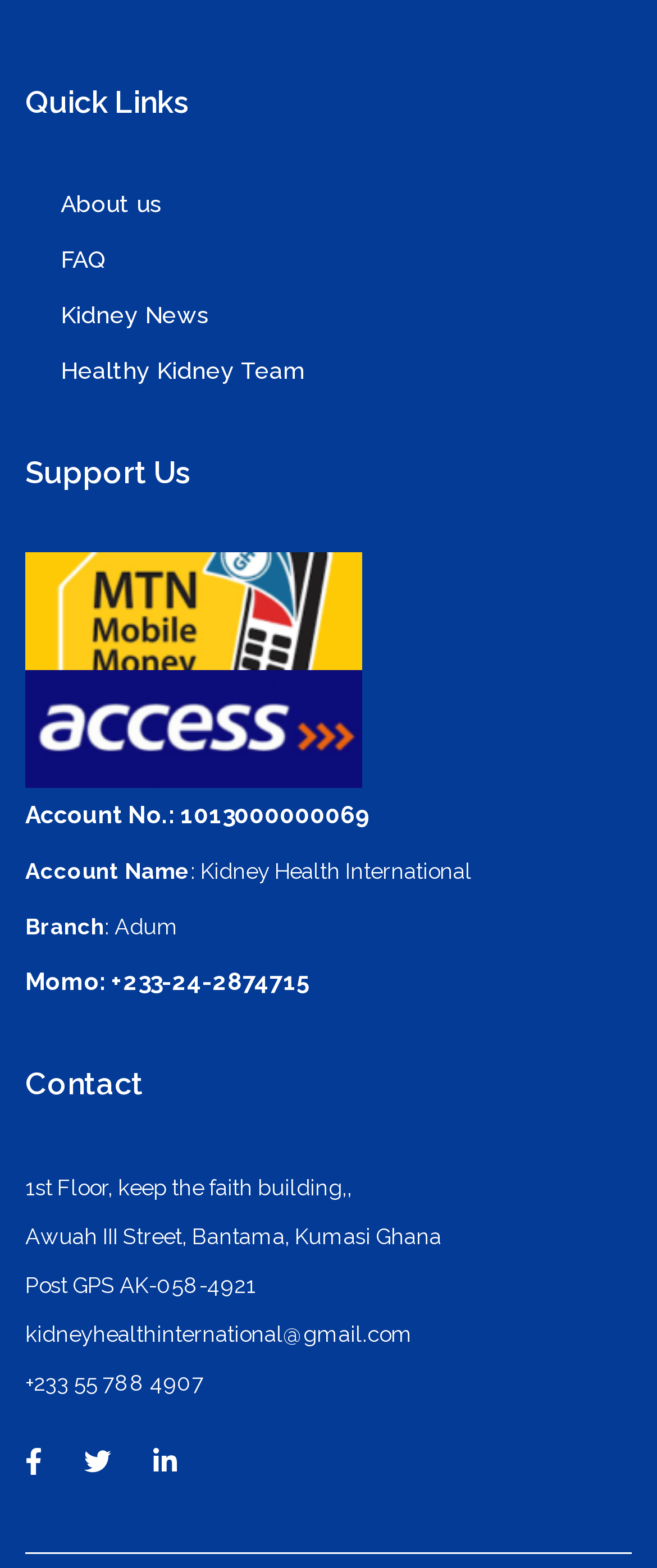Locate the bounding box coordinates of the segment that needs to be clicked to meet this instruction: "Click on 'Get in touch'".

None